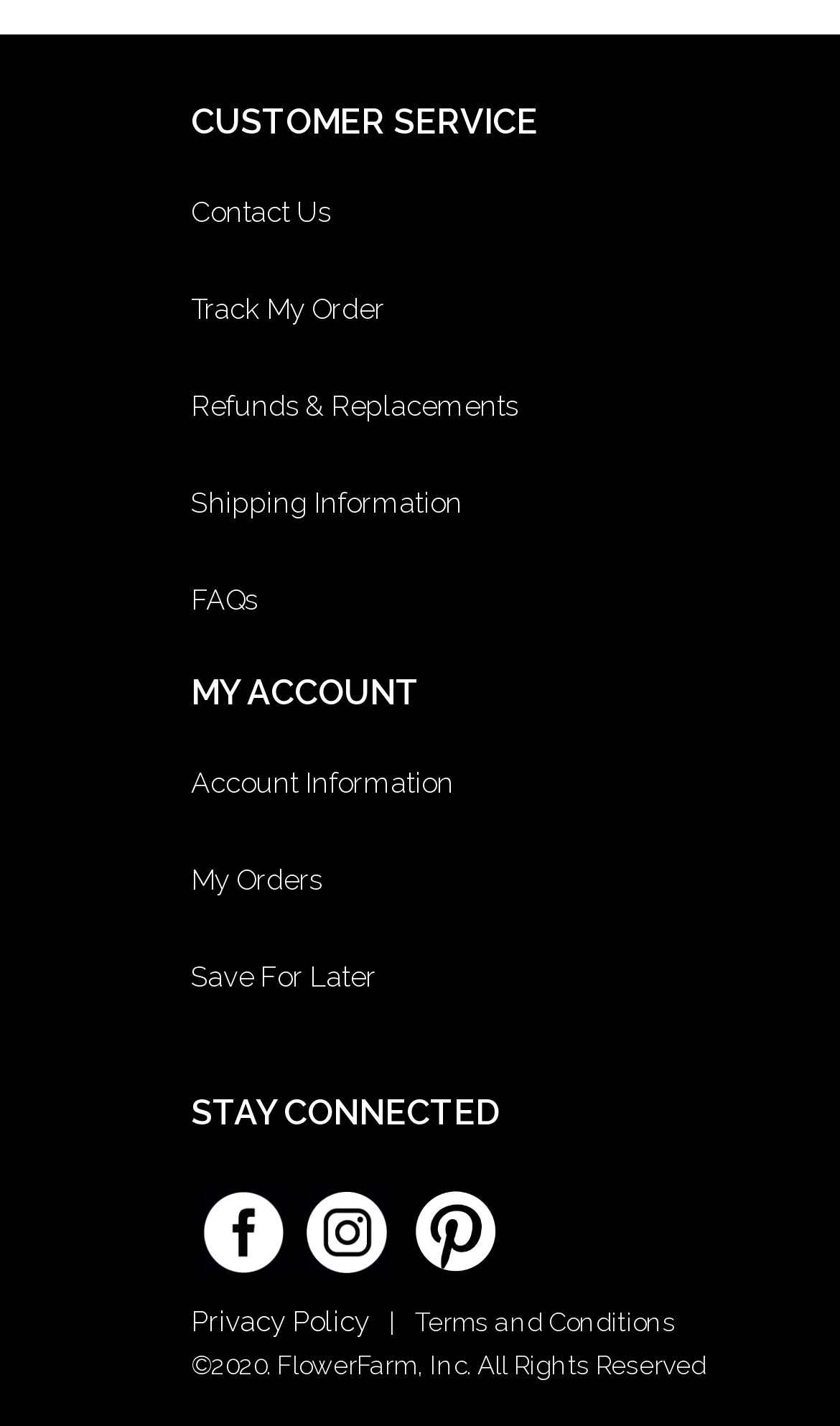Locate the bounding box coordinates of the segment that needs to be clicked to meet this instruction: "Follow on Facebook".

[0.24, 0.824, 0.337, 0.882]